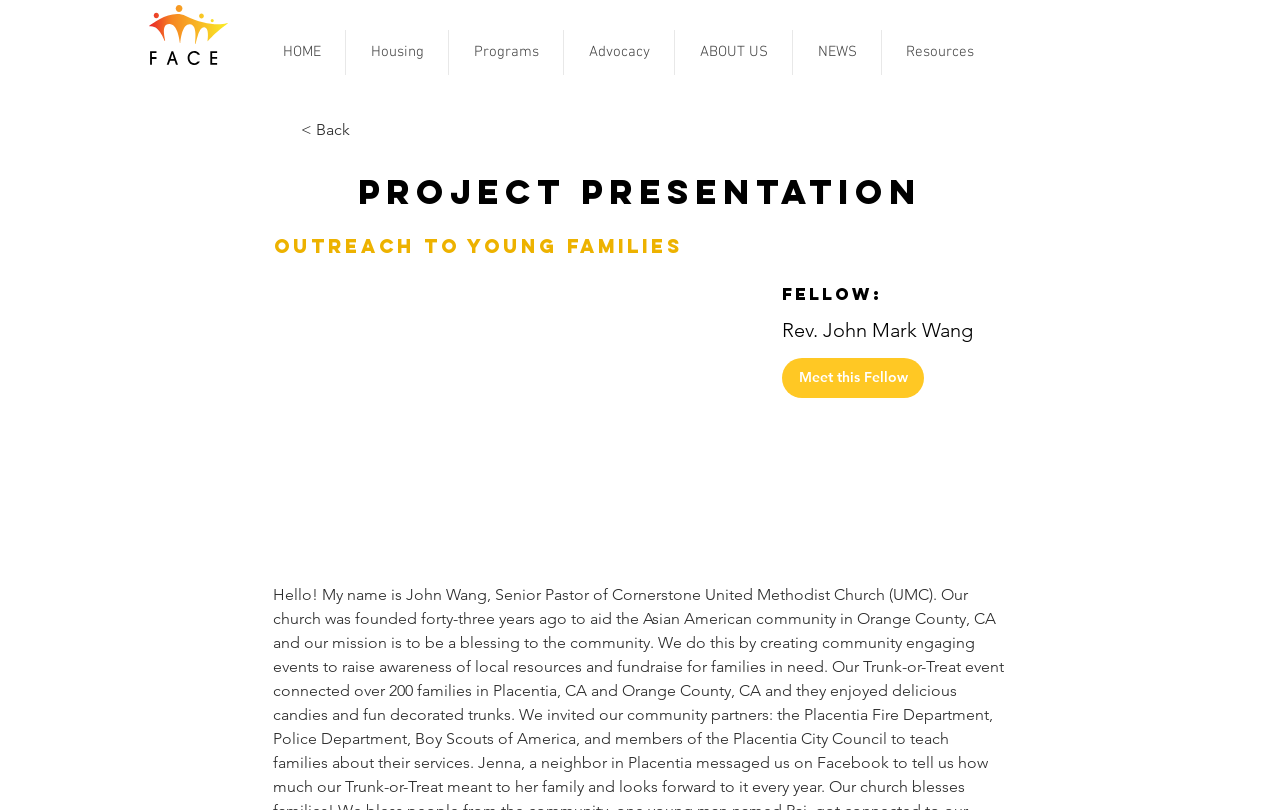Locate the bounding box coordinates of the clickable part needed for the task: "Download the PDF file".

None